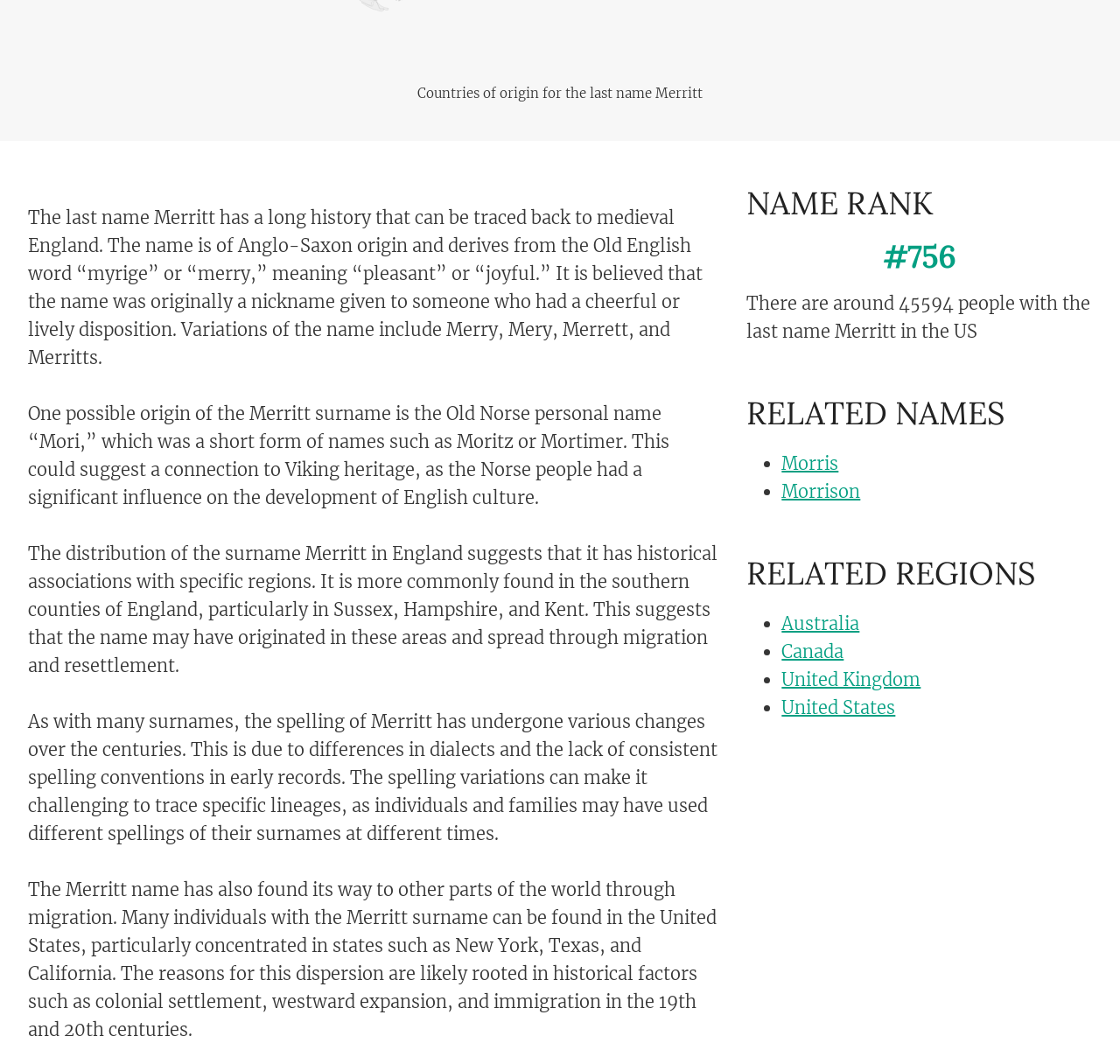In which regions is the Merritt surname more commonly found in England?
Please respond to the question with a detailed and well-explained answer.

According to the webpage, the distribution of the surname Merritt in England suggests that it has historical associations with specific regions, particularly in the southern counties of England, such as Sussex, Hampshire, and Kent.